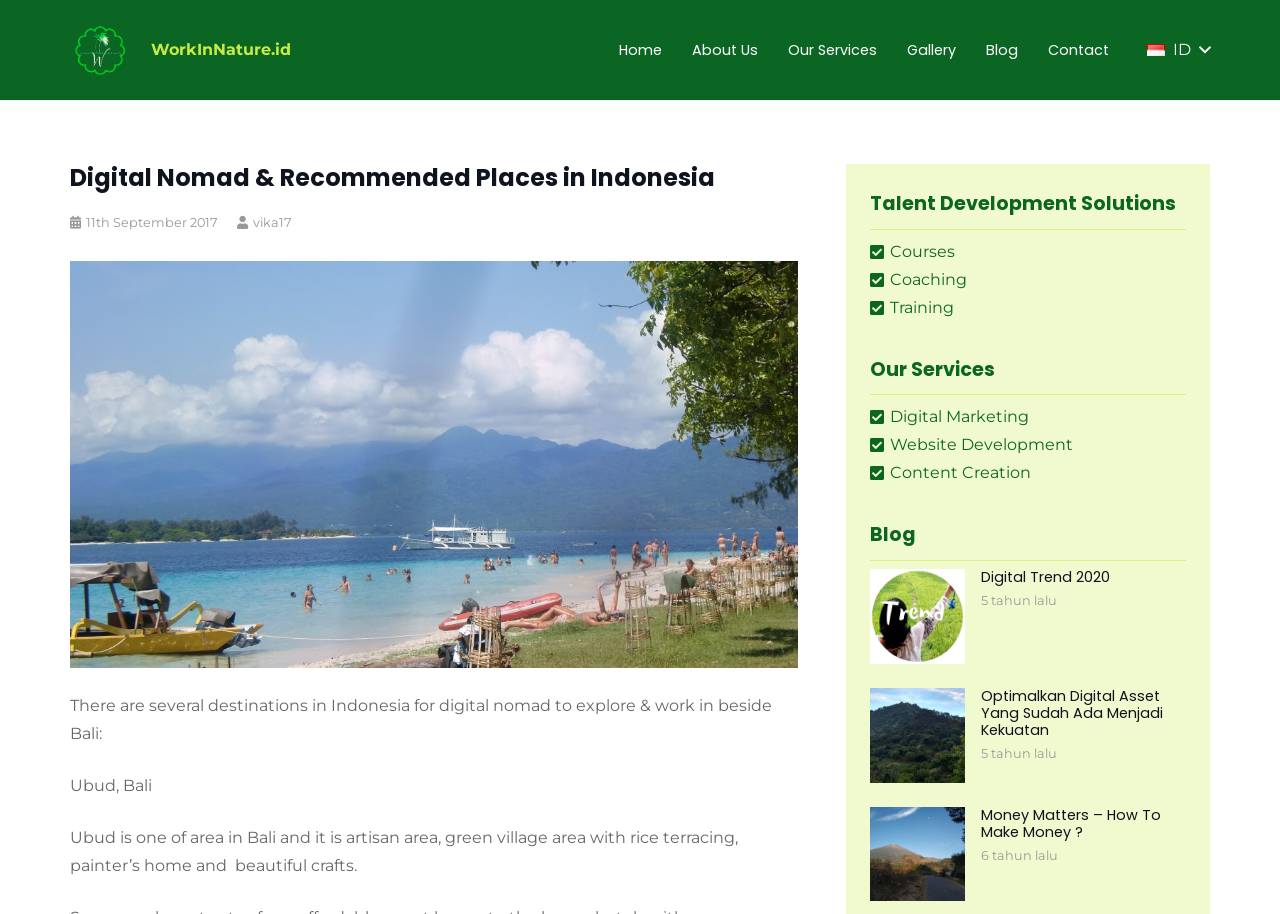Can you find the bounding box coordinates for the element that needs to be clicked to execute this instruction: "Click the 'About Us' link"? The coordinates should be given as four float numbers between 0 and 1, i.e., [left, top, right, bottom].

[0.529, 0.0, 0.604, 0.109]